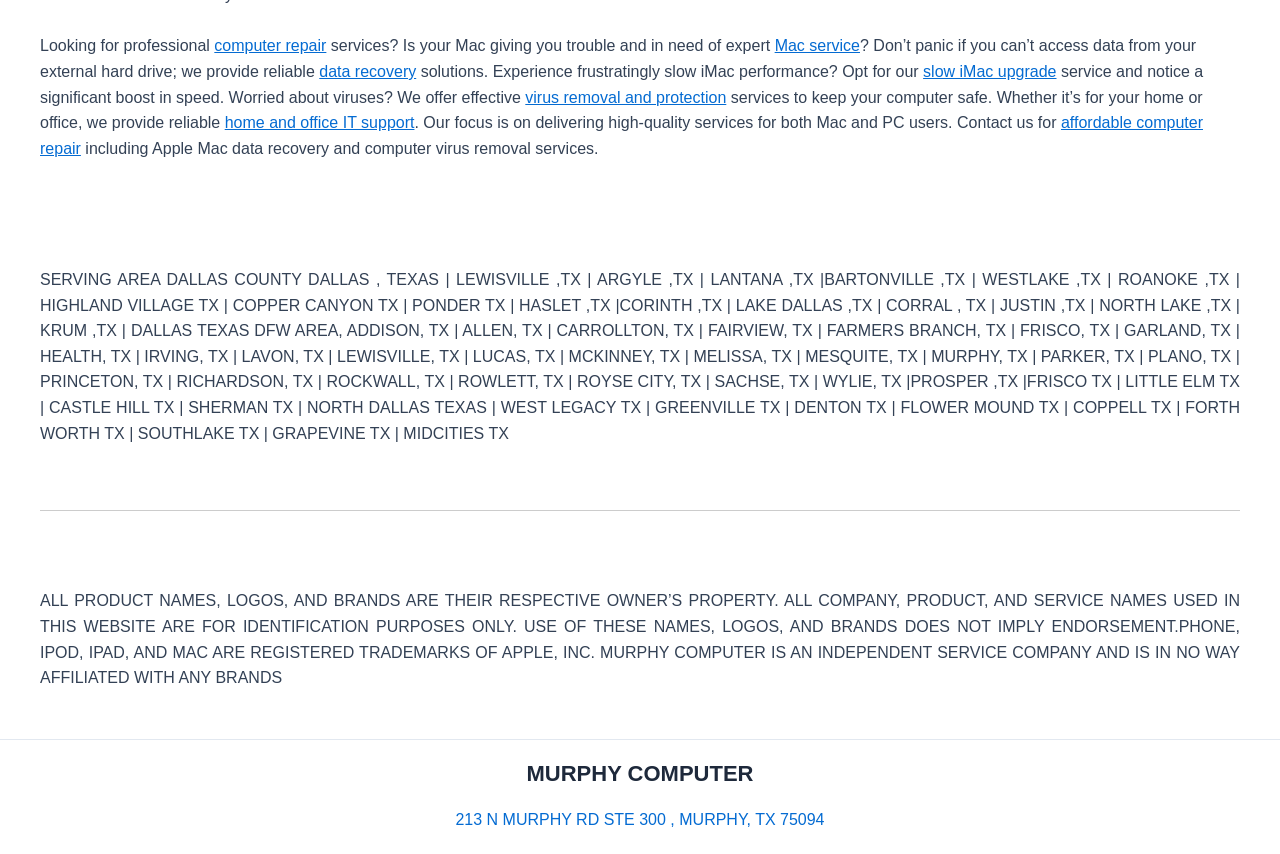Provide the bounding box coordinates of the HTML element described by the text: "Mac service". The coordinates should be in the format [left, top, right, bottom] with values between 0 and 1.

[0.605, 0.044, 0.672, 0.064]